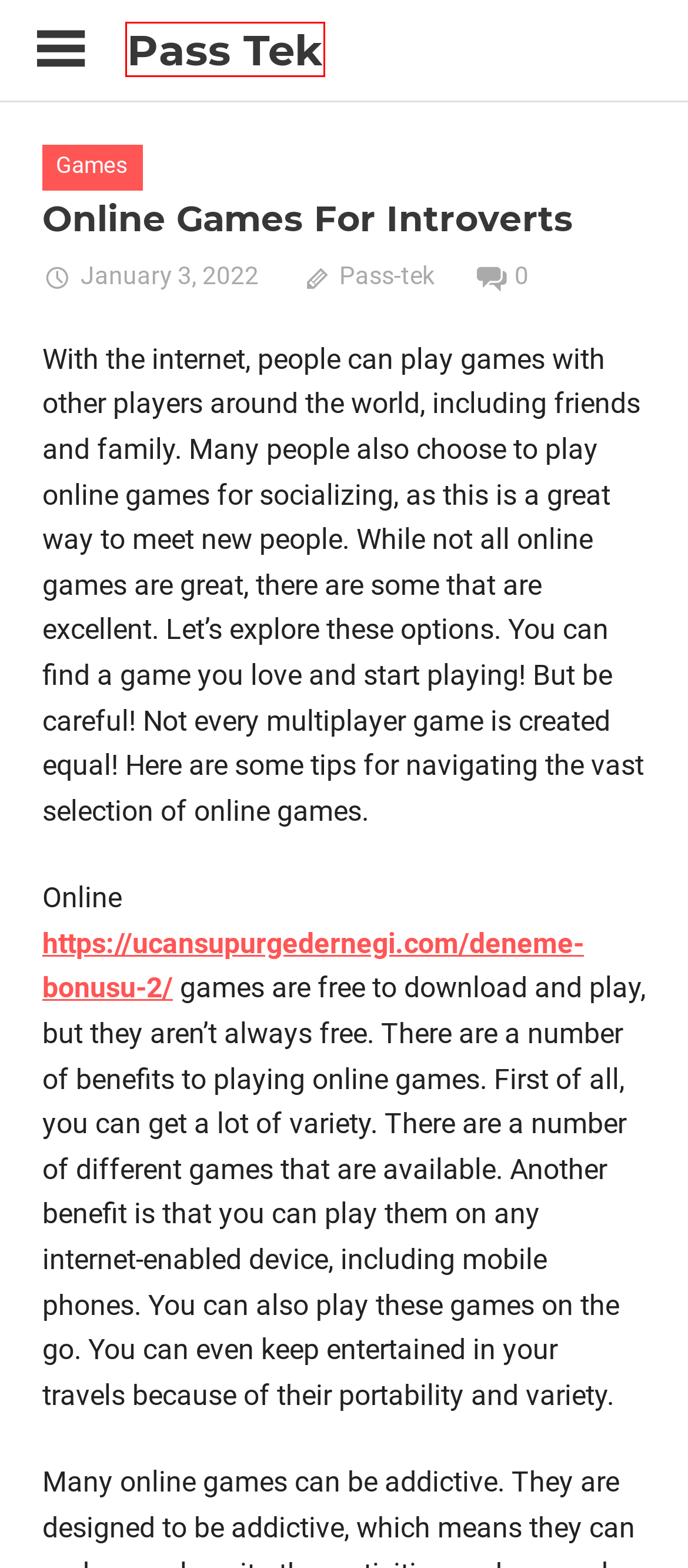Take a look at the provided webpage screenshot featuring a red bounding box around an element. Select the most appropriate webpage description for the page that loads after clicking on the element inside the red bounding box. Here are the candidates:
A. Pass-tek – Pass Tek
B. Games – Pass Tek
C. Pass Tek – Around the World
D. Entertainment – Pass Tek
E. December 2021 – Pass Tek
F. Service – Pass Tek
G. August 2023 – Pass Tek
H. Improving SEO for Adult Sites – Pass Tek

C